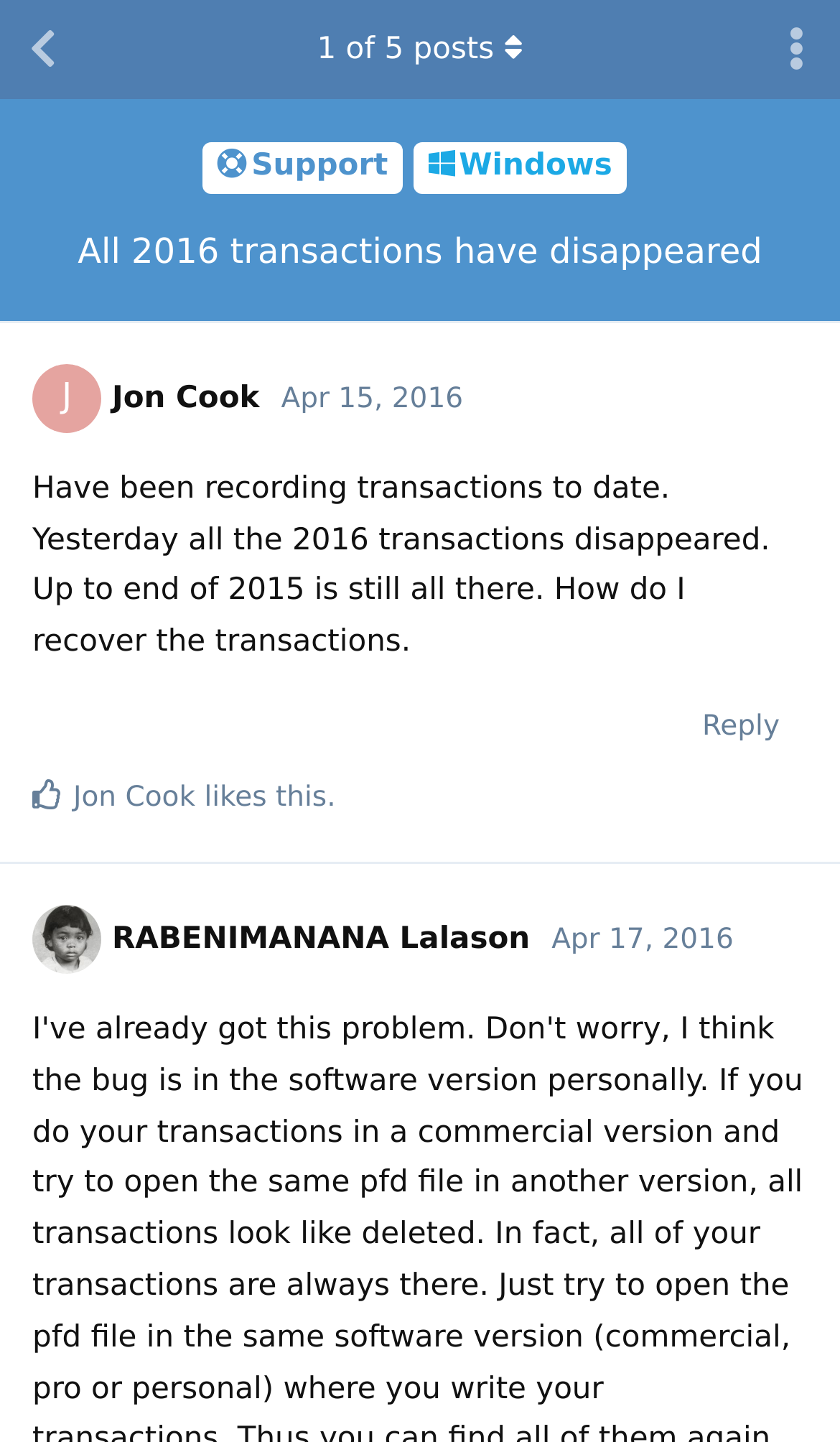Who is the author of the first post?
Examine the image closely and answer the question with as much detail as possible.

The author of the first post can be identified by the heading 'J Jon Cook' and the link 'J Jon Cook' which is a part of the post metadata.